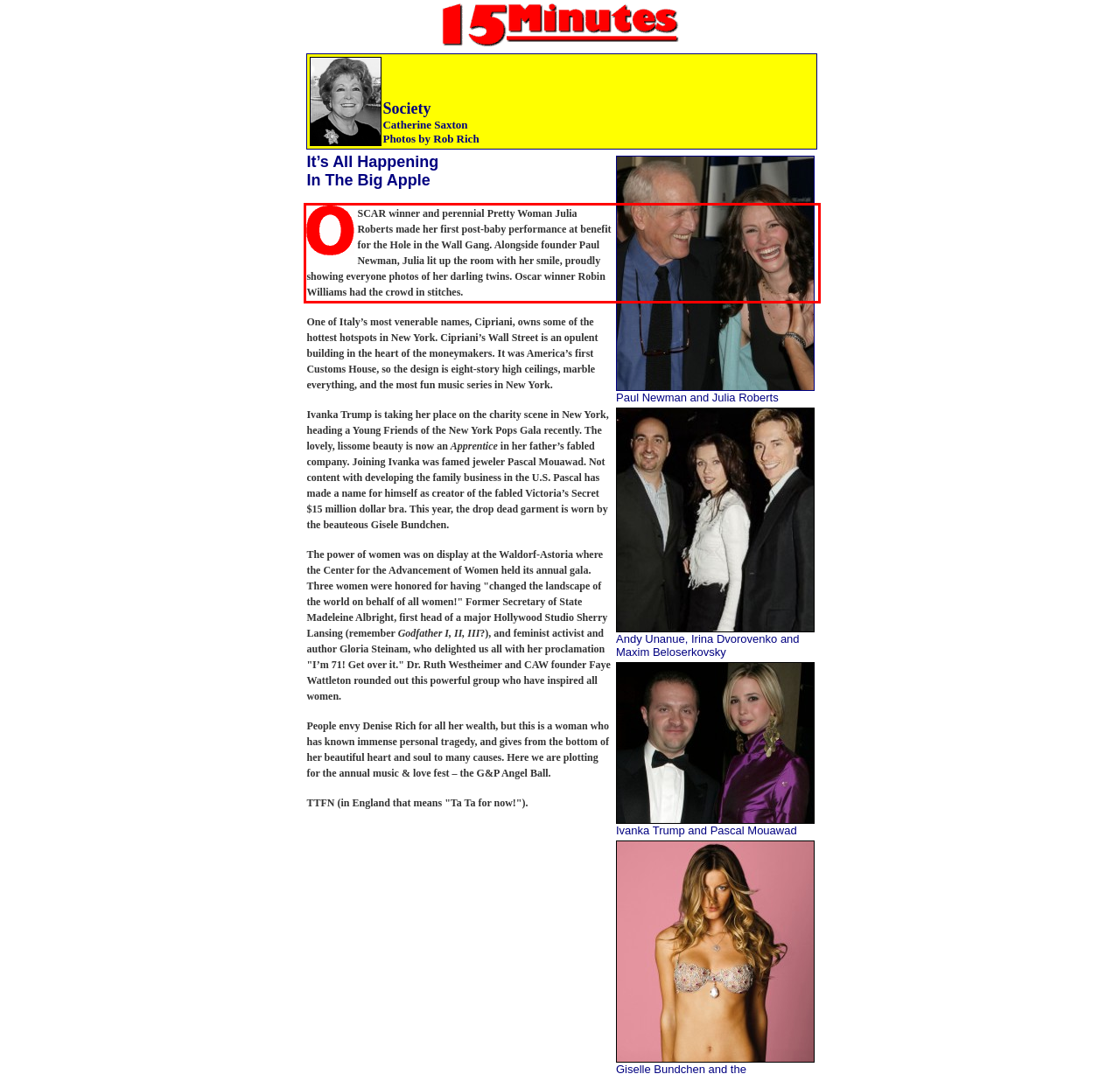Locate the red bounding box in the provided webpage screenshot and use OCR to determine the text content inside it.

SCAR winner and perennial Pretty Woman Julia Roberts made her first post-baby performance at benefit for the Hole in the Wall Gang. Alongside founder Paul Newman, Julia lit up the room with her smile, proudly showing everyone photos of her darling twins. Oscar winner Robin Williams had the crowd in stitches.